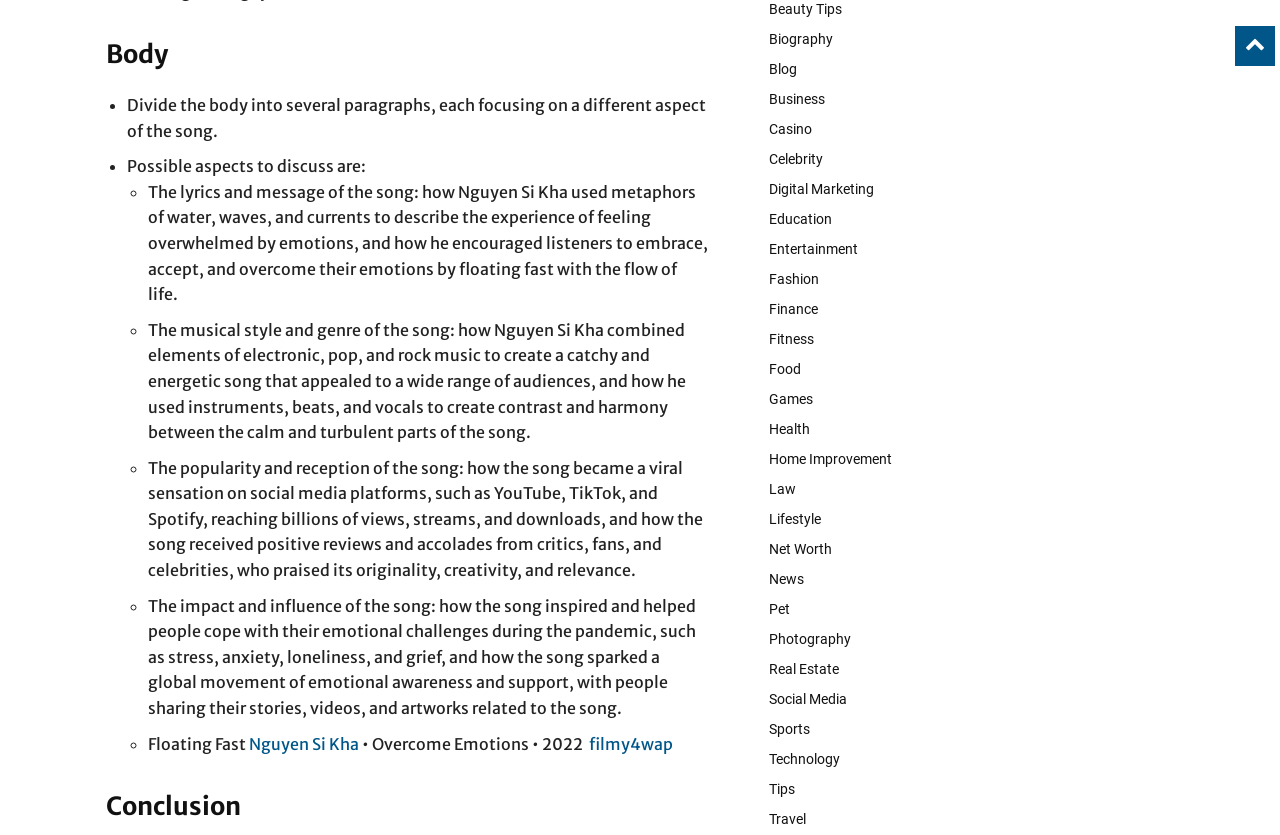Locate the bounding box coordinates of the region to be clicked to comply with the following instruction: "Visit 'Biography'". The coordinates must be four float numbers between 0 and 1, in the form [left, top, right, bottom].

[0.591, 0.029, 0.917, 0.065]